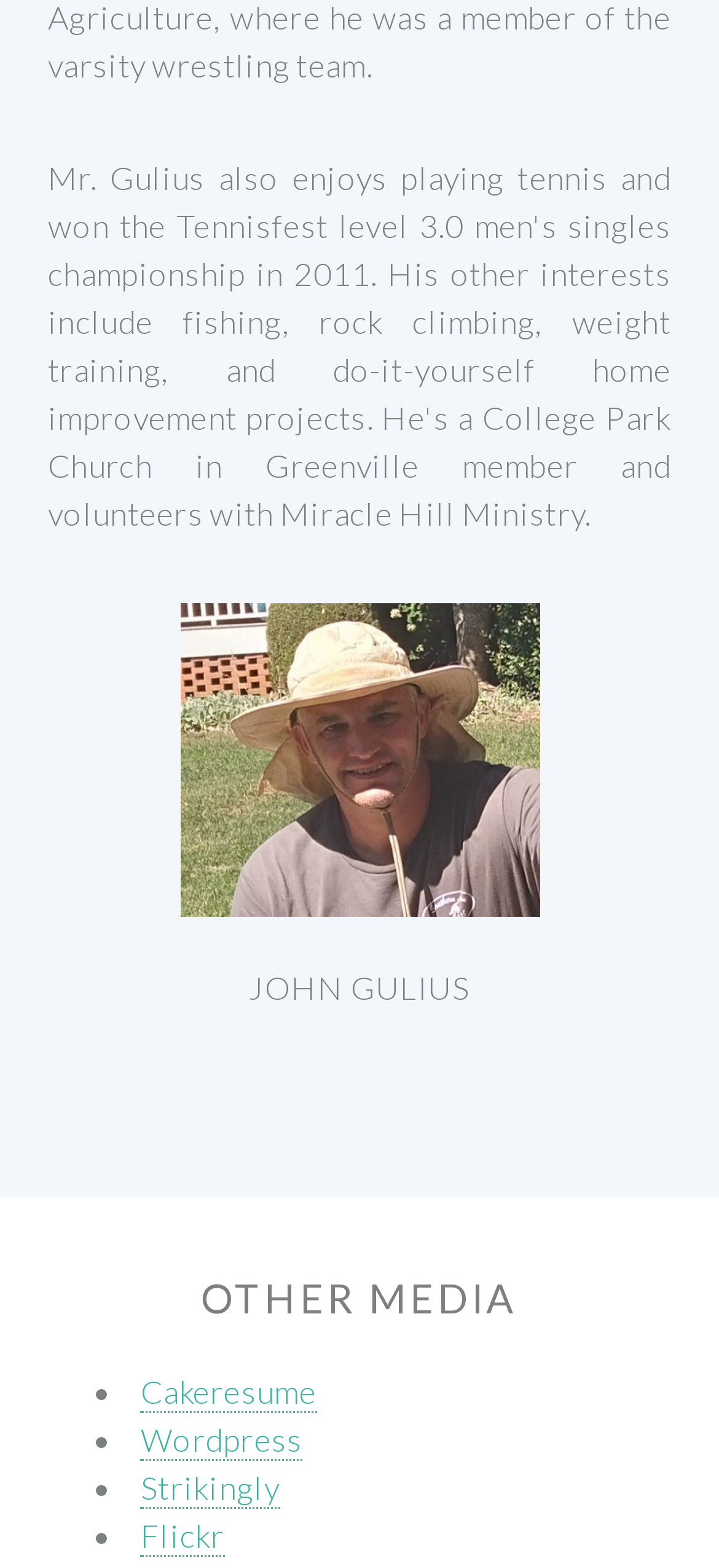Answer the question using only one word or a concise phrase: What is the last link under 'OTHER MEDIA'?

Flickr